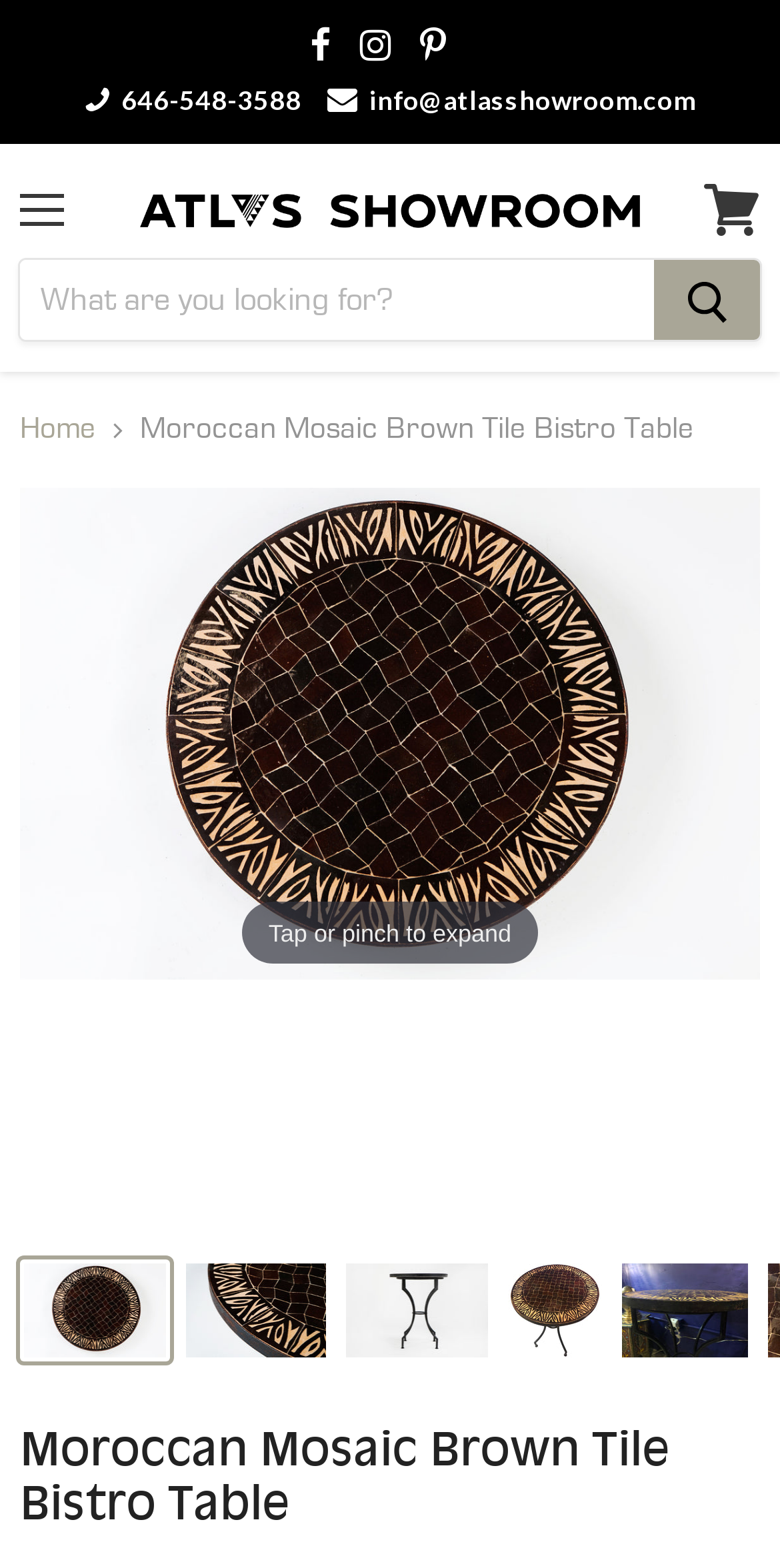Please provide the bounding box coordinates for the element that needs to be clicked to perform the following instruction: "Search for a product". The coordinates should be given as four float numbers between 0 and 1, i.e., [left, top, right, bottom].

[0.026, 0.166, 0.838, 0.217]